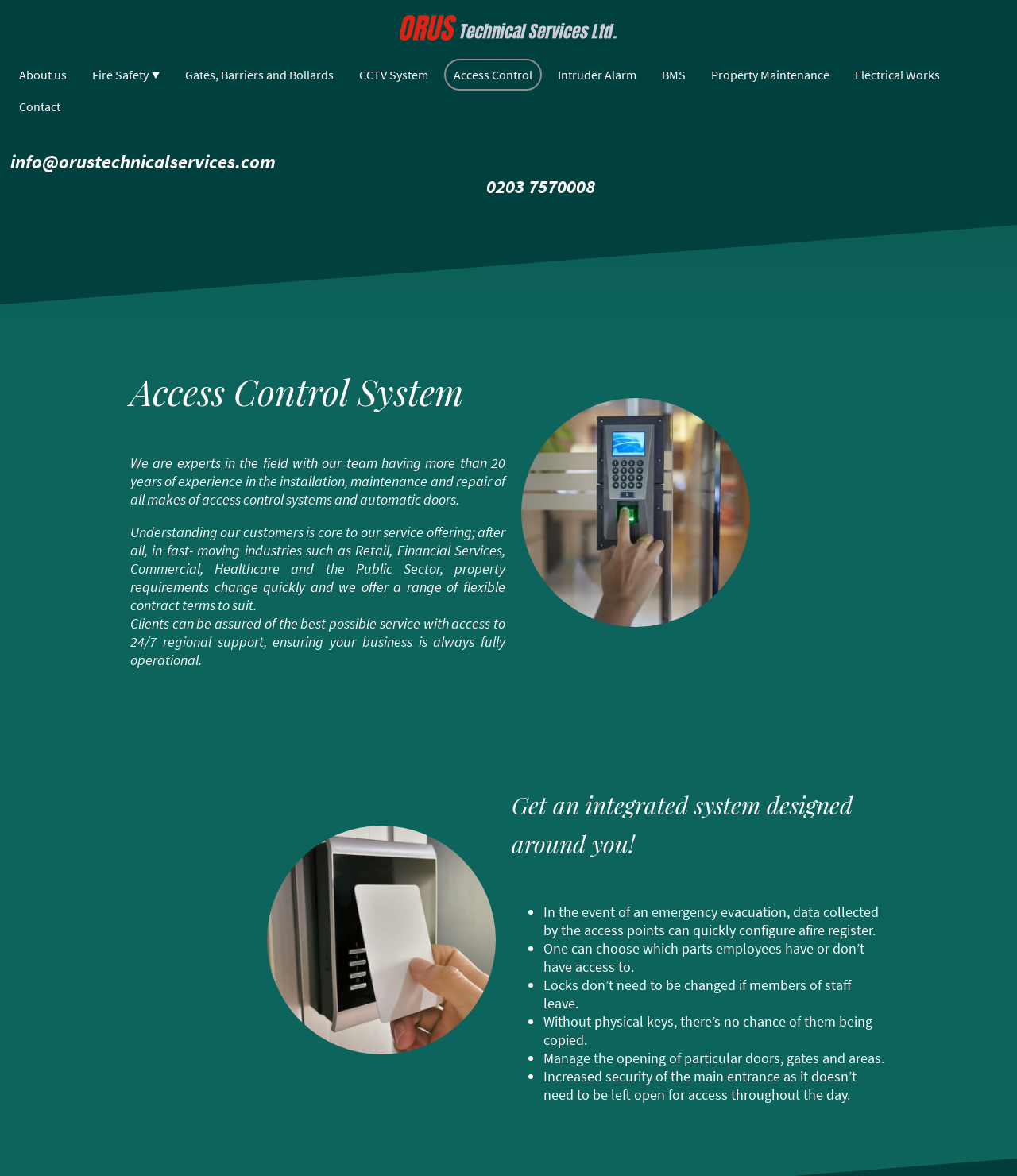Identify the text that serves as the heading for the webpage and generate it.

Door Entry System 
Video, Audio, GSM, Wi-Fi Intercom Systems